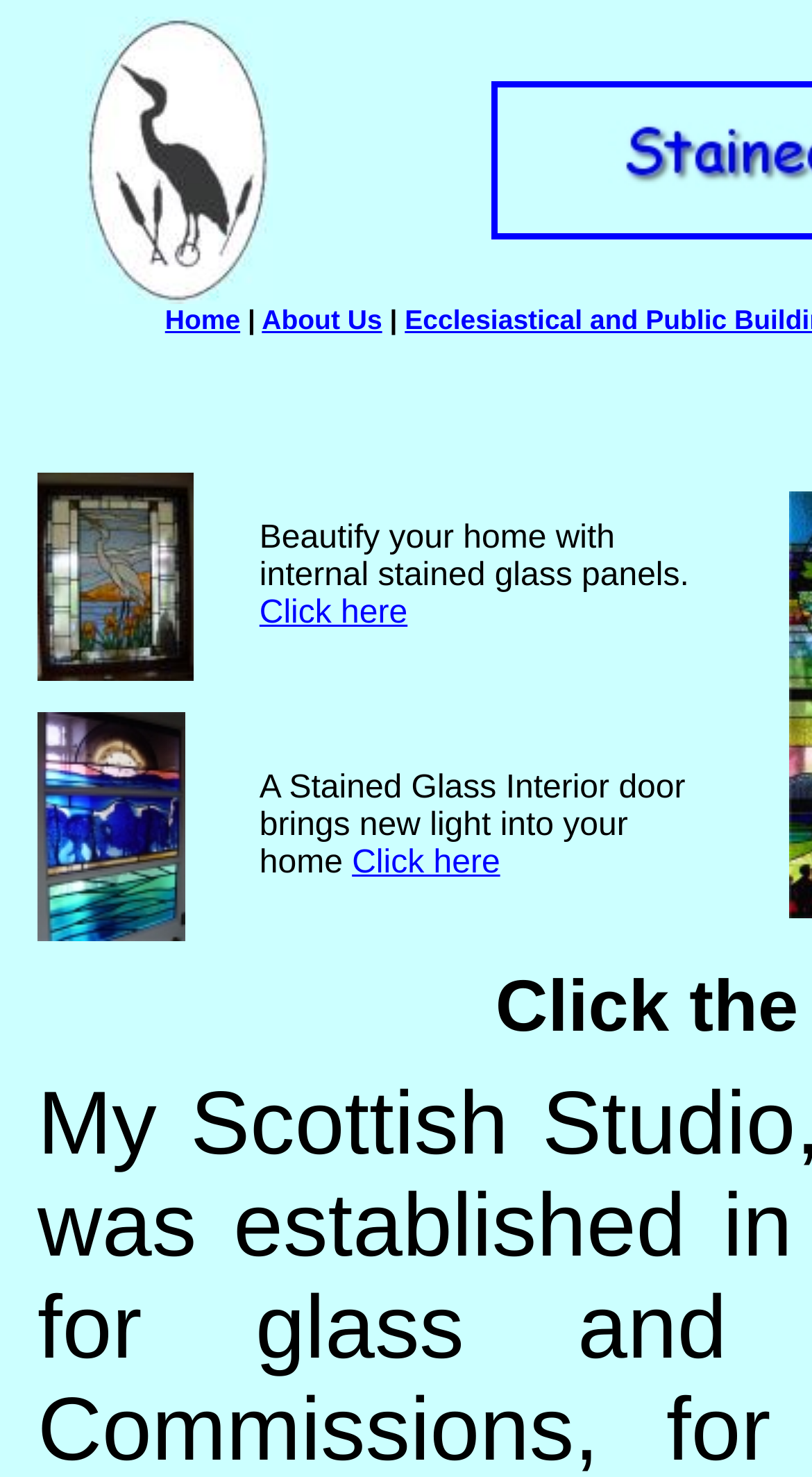Determine the bounding box coordinates of the UI element that matches the following description: "Home". The coordinates should be four float numbers between 0 and 1 in the format [left, top, right, bottom].

[0.203, 0.206, 0.296, 0.227]